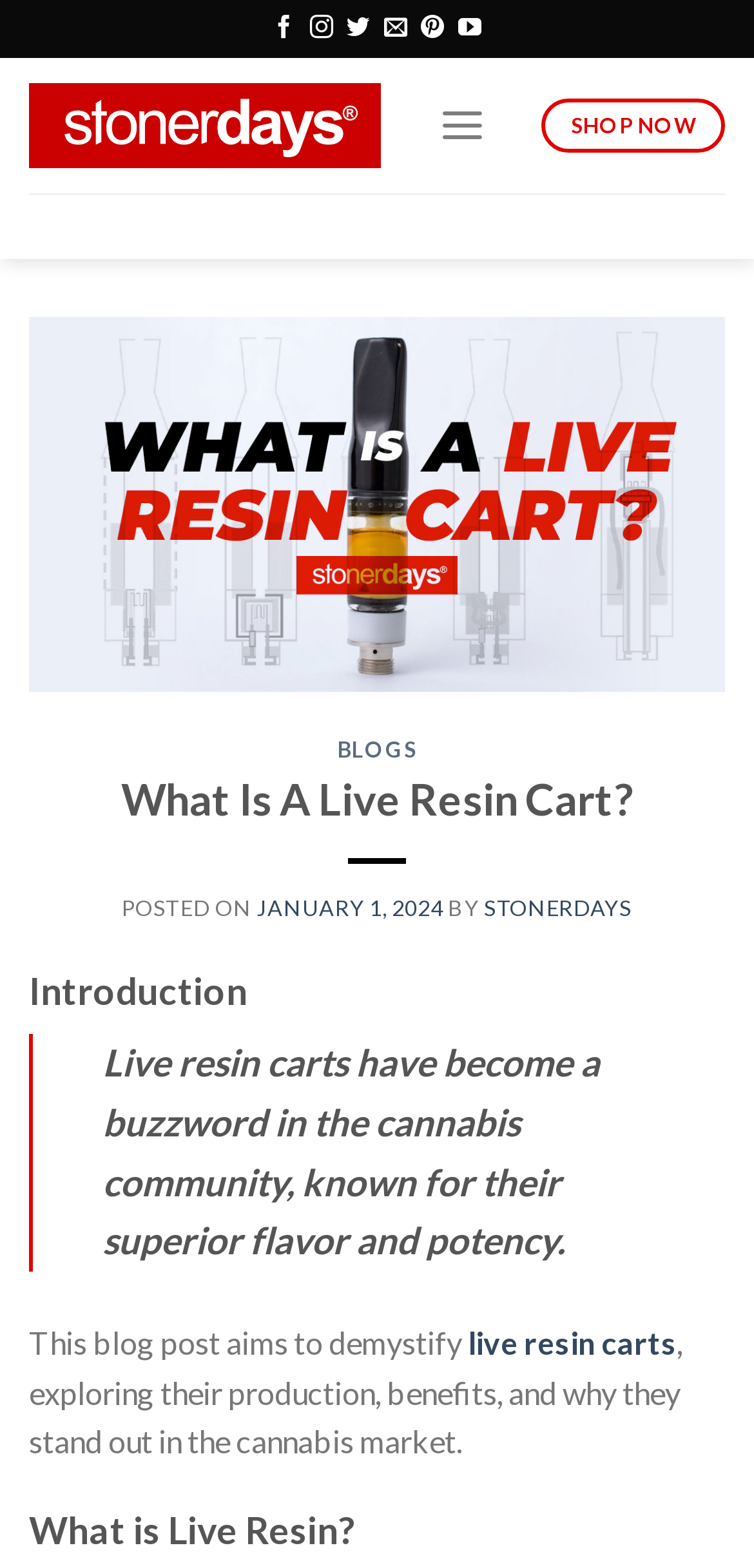Create an elaborate caption that covers all aspects of the webpage.

The webpage is about live resin carts, a popular topic in the cannabis community. At the top left corner, there is a logo with a link to the website "Stoner | Pictures | Stoners Clothing | Blog | StonerDays". Below the logo, there are social media links to follow the website on Facebook, Instagram, Twitter, Pinterest, and YouTube.

On the top right corner, there is a "Menu" link and a "SHOP NOW" button. Below the menu, there is a header section with a link to "live resin cart" and an image of a live resin cart. The header section also includes a "BLOGS" link and a heading "What Is A Live Resin Cart?".

The main content of the webpage is divided into sections. The first section is an introduction, which includes a heading "Introduction" and a blockquote with text "Live resin carts have become a buzzword in the cannabis community, known for their superior flavor and potency. This blog post aims to demystify live resin carts, exploring their production, benefits, and why they stand out in the cannabis market.".

Below the introduction, there is a section with a heading "What is Live Resin?". The webpage also includes a timestamp "POSTED ON JANUARY 1, 2024" and an author credit "BY STONERDAYS".